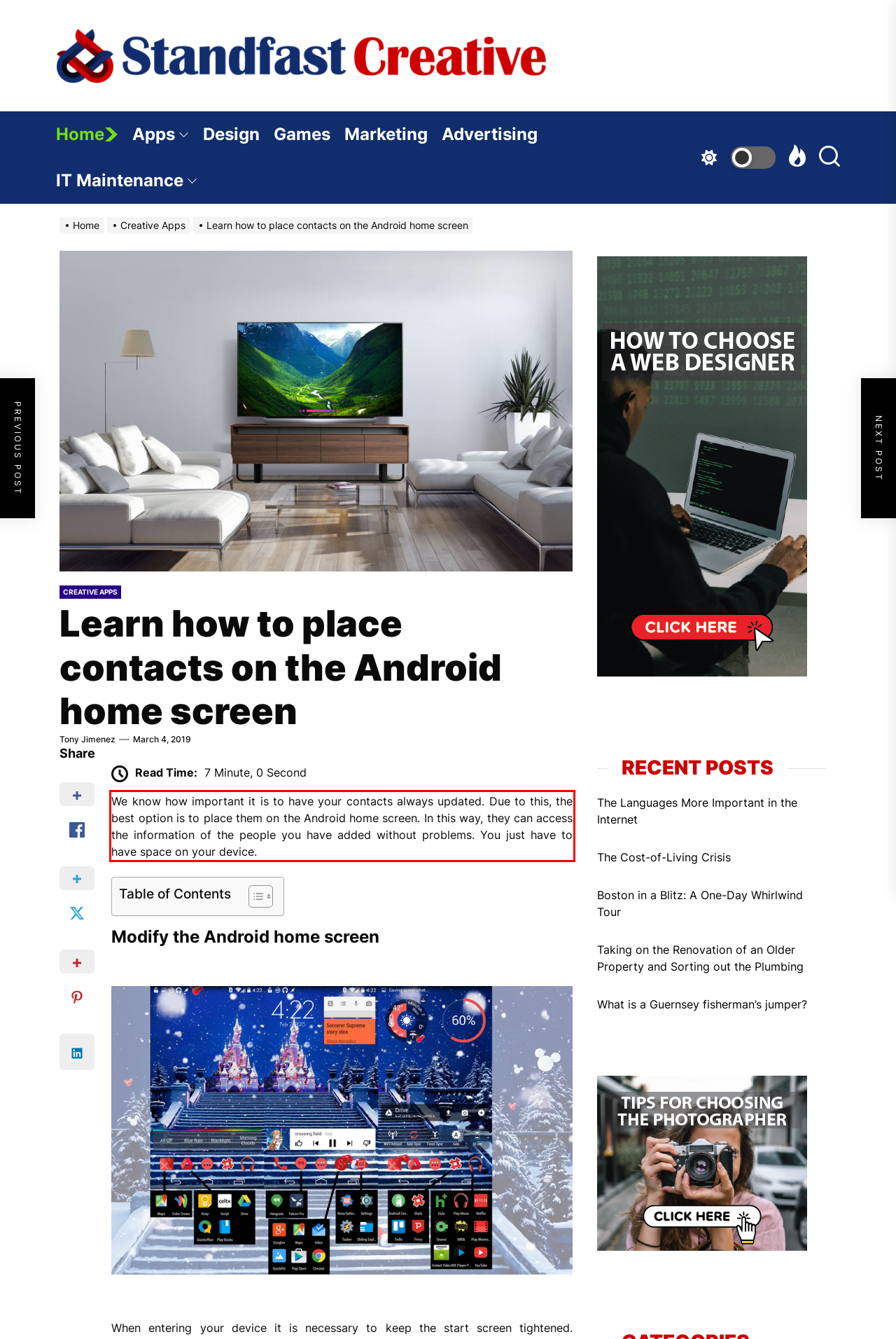Analyze the screenshot of a webpage where a red rectangle is bounding a UI element. Extract and generate the text content within this red bounding box.

We know how important it is to have your contacts always updated. Due to this, the best option is to place them on the Android home screen. In this way, they can access the information of the people you have added without problems. You just have to have space on your device.